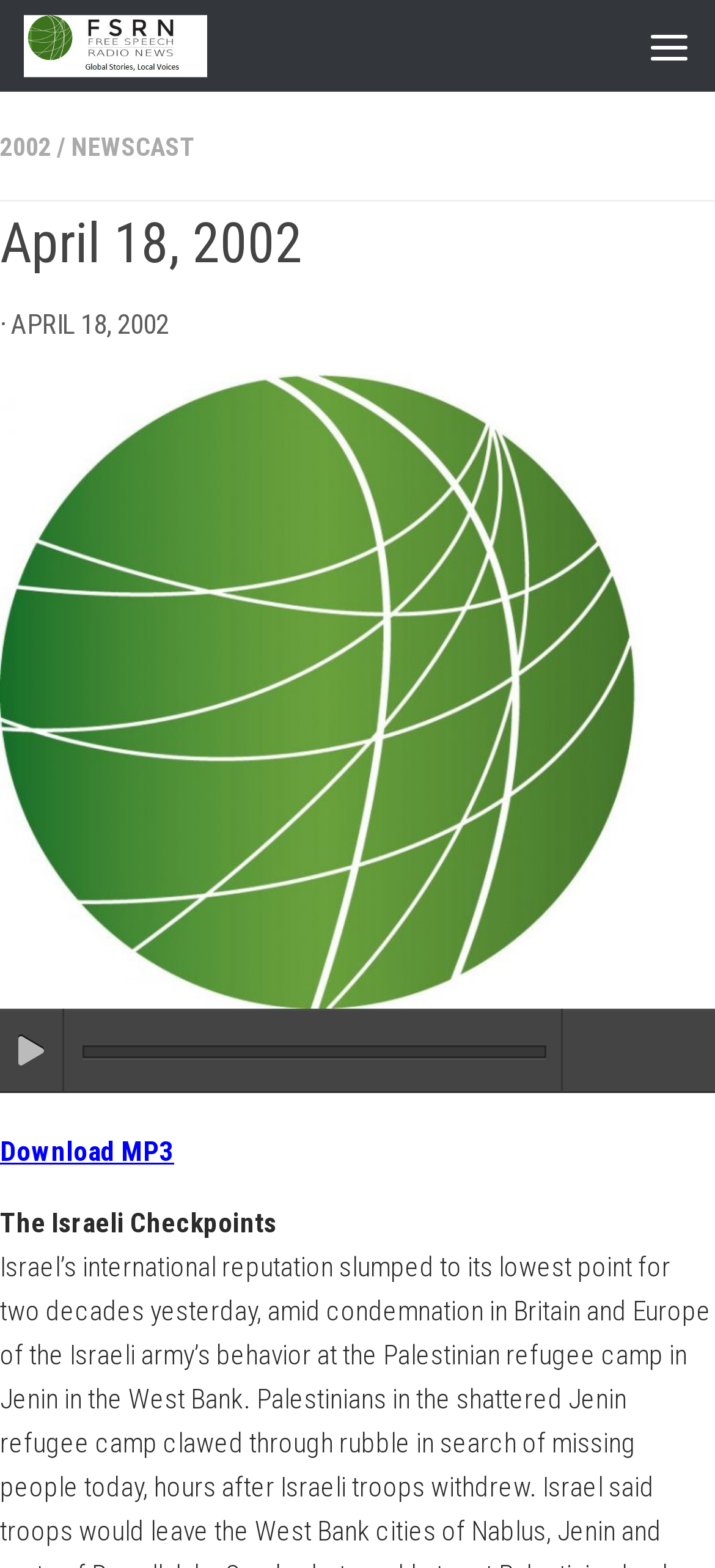What is the topic of the news?
Please use the visual content to give a single word or phrase answer.

The Israeli Checkpoints